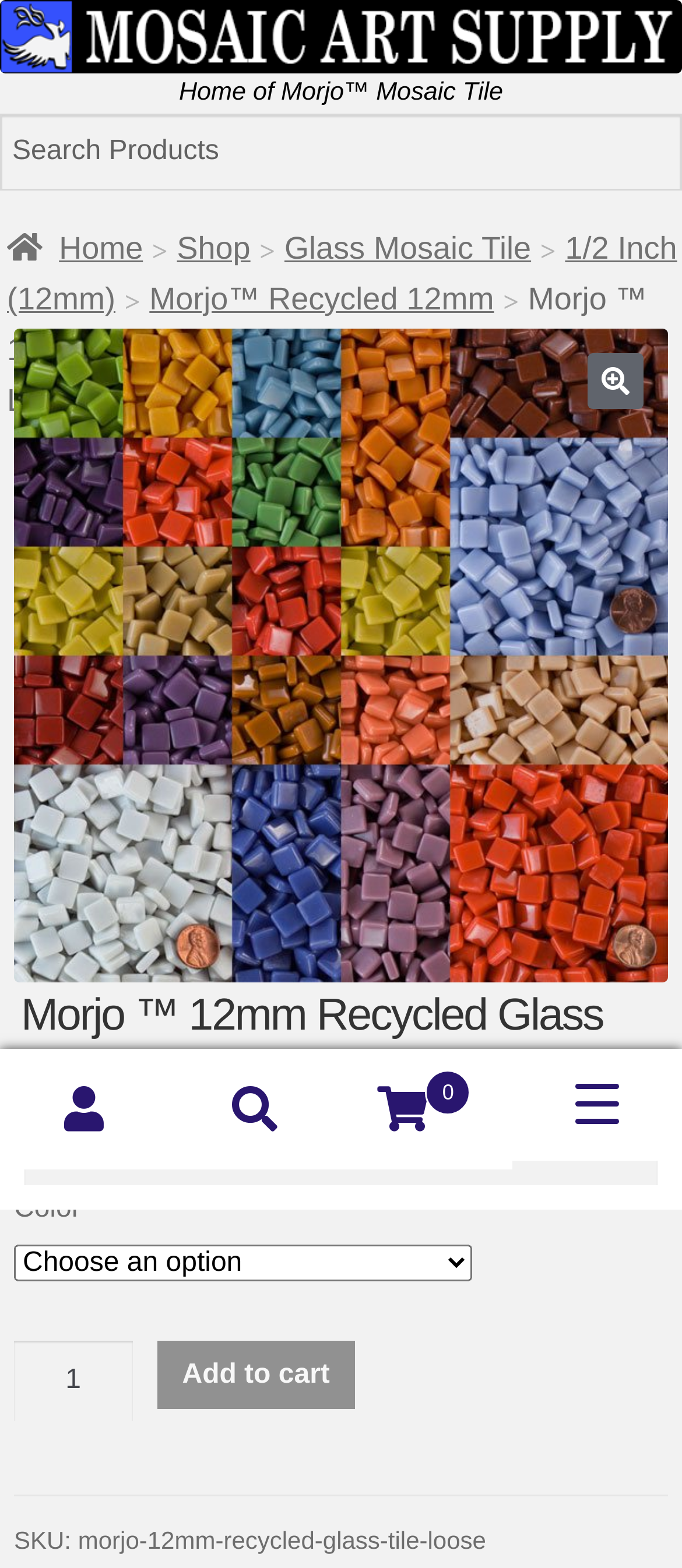Could you find the bounding box coordinates of the clickable area to complete this instruction: "Search for products"?

[0.0, 0.073, 1.0, 0.122]